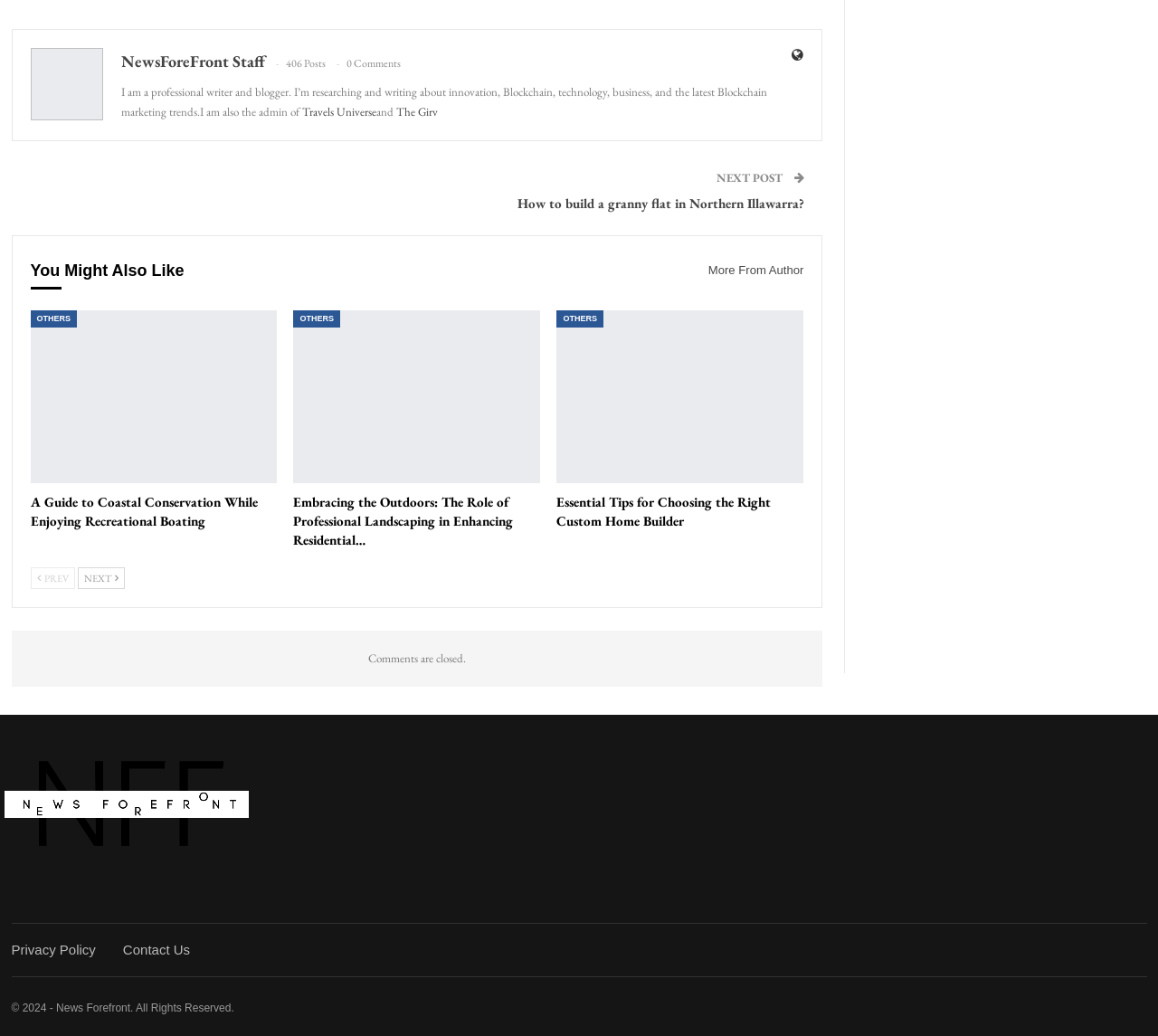Please find the bounding box coordinates of the clickable region needed to complete the following instruction: "View other posts". The bounding box coordinates must consist of four float numbers between 0 and 1, i.e., [left, top, right, bottom].

[0.026, 0.299, 0.066, 0.316]